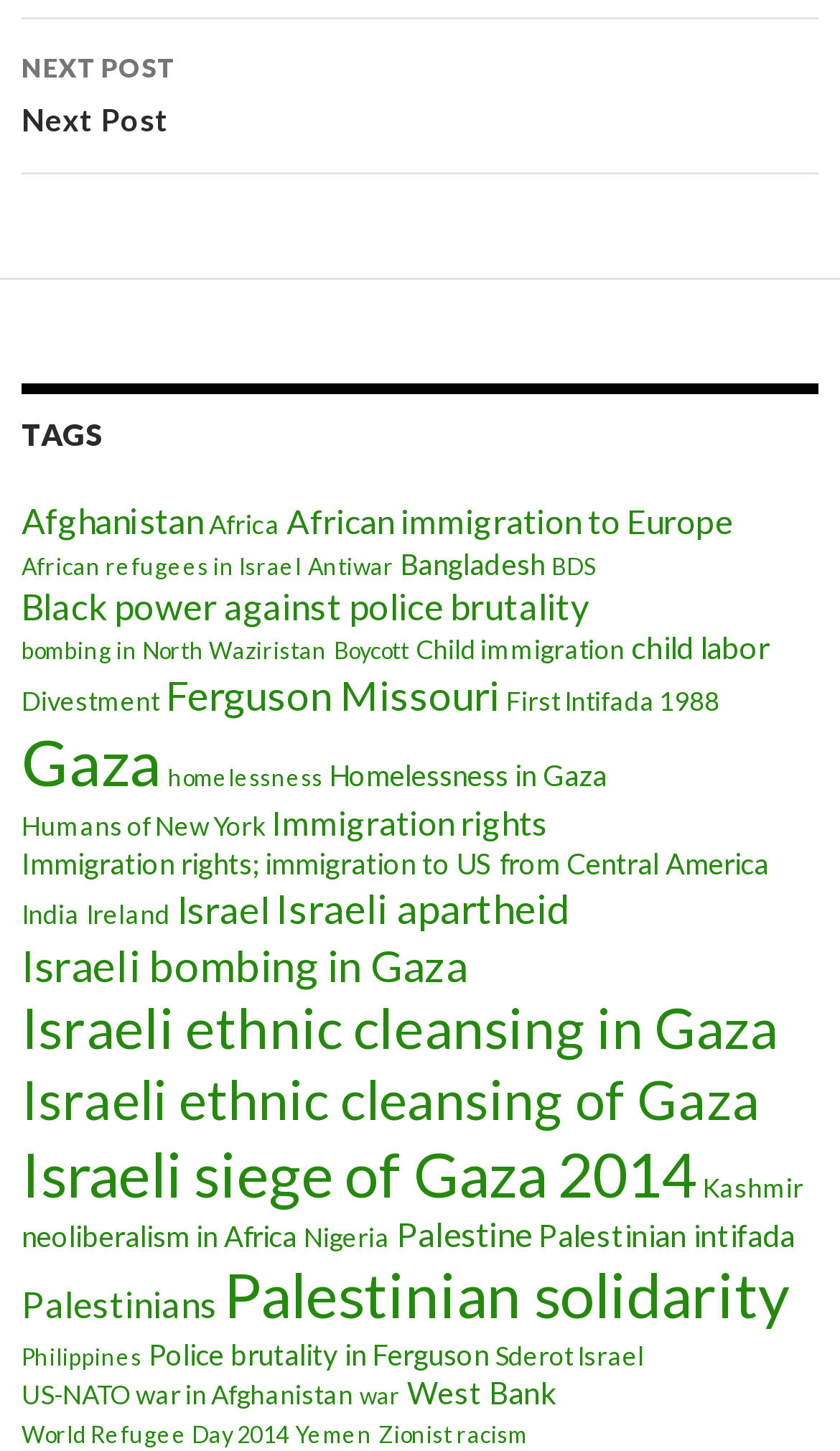Given the description of a UI element: "West Bank", identify the bounding box coordinates of the matching element in the webpage screenshot.

[0.485, 0.947, 0.662, 0.972]